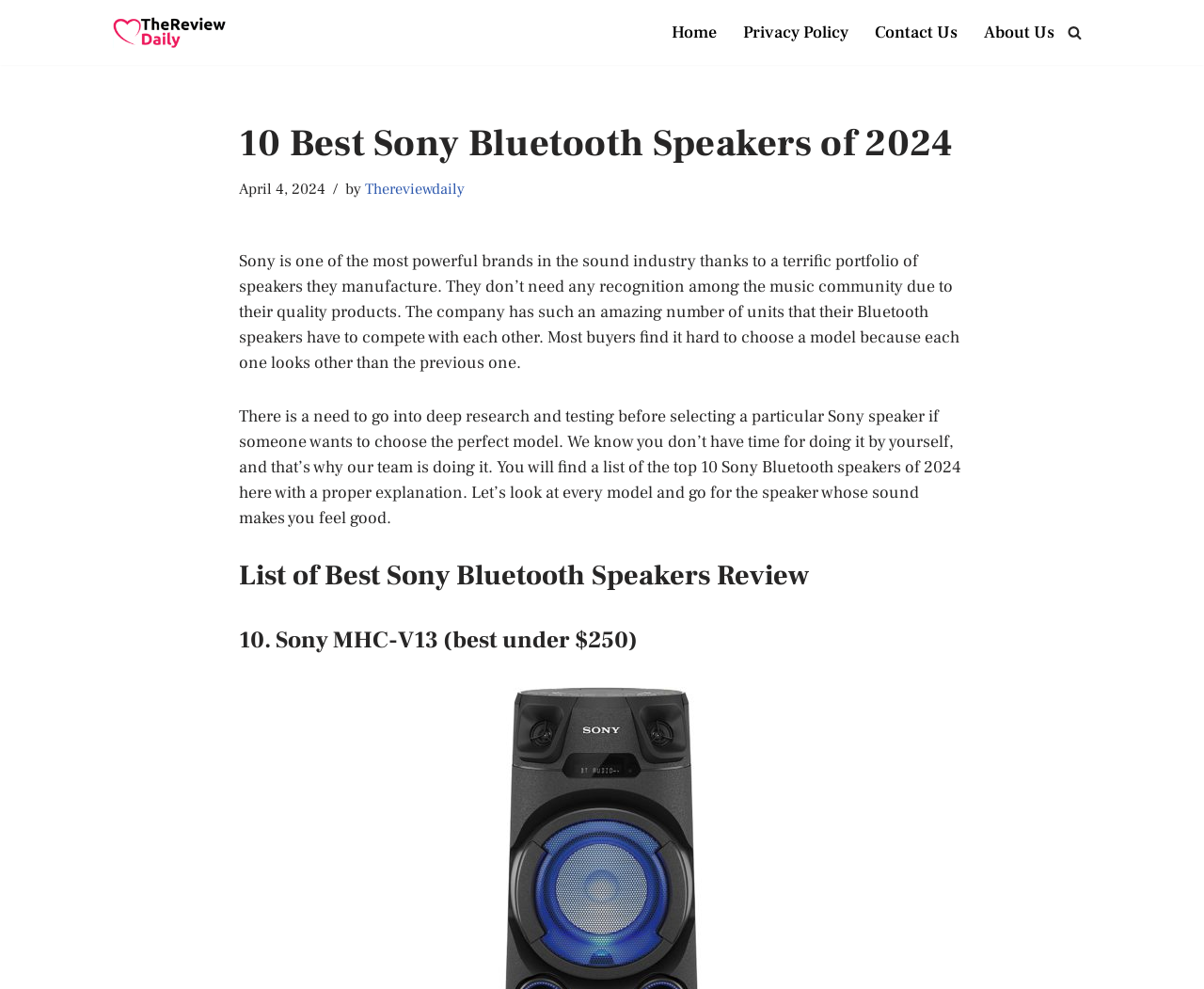Please give a succinct answer to the question in one word or phrase:
What is the topic of the article?

Sony Bluetooth Speakers